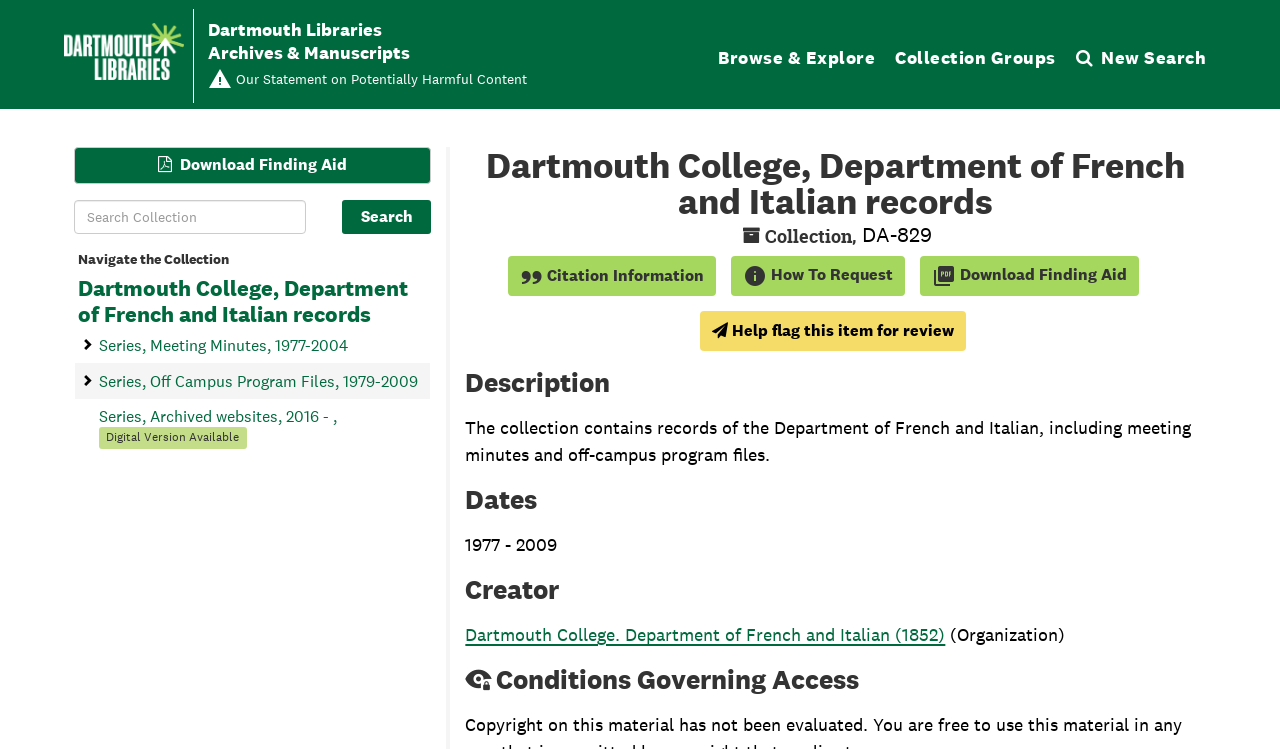Determine the bounding box coordinates of the area to click in order to meet this instruction: "View related products".

None